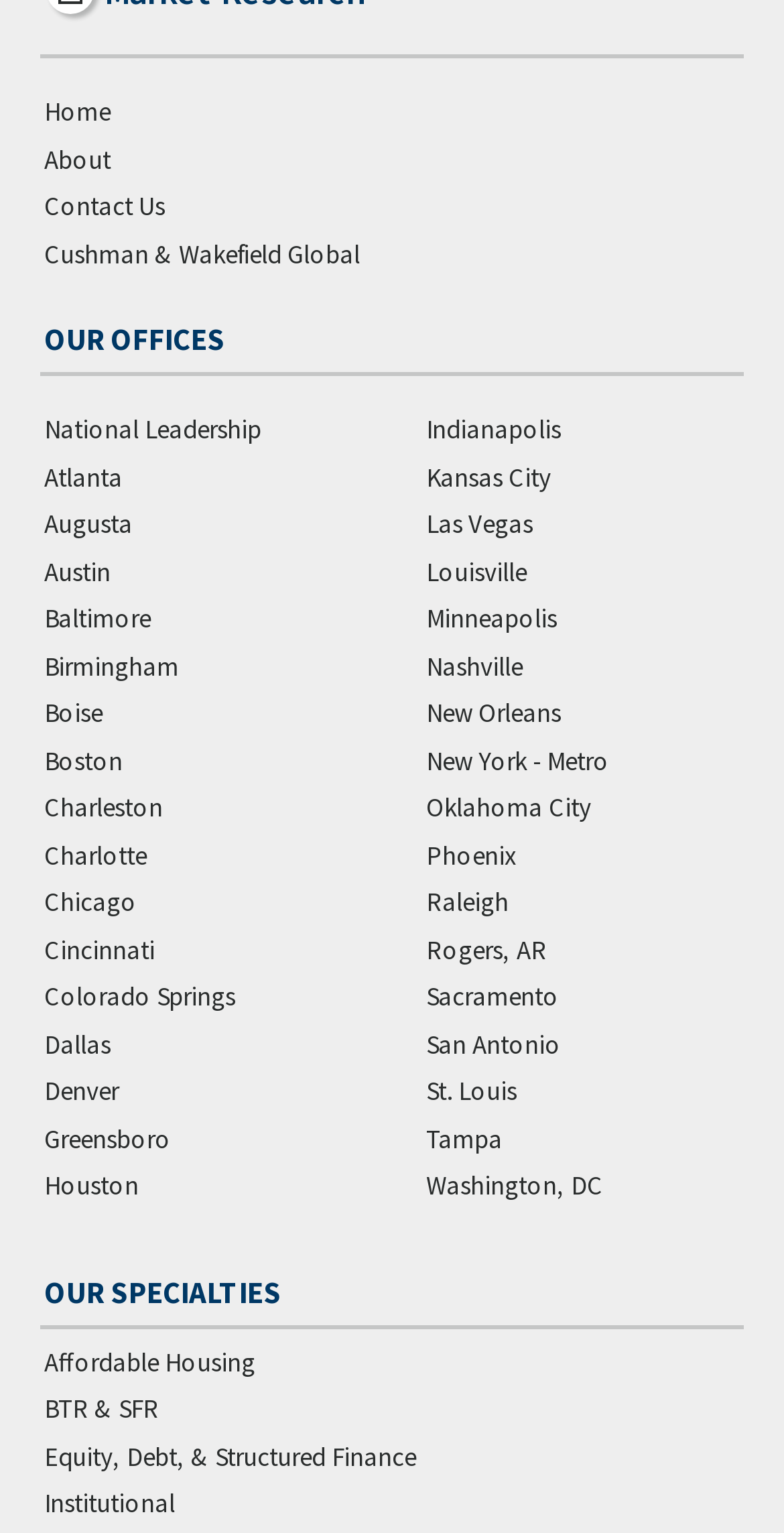Locate the coordinates of the bounding box for the clickable region that fulfills this instruction: "Explore National Leadership".

[0.051, 0.265, 0.462, 0.296]